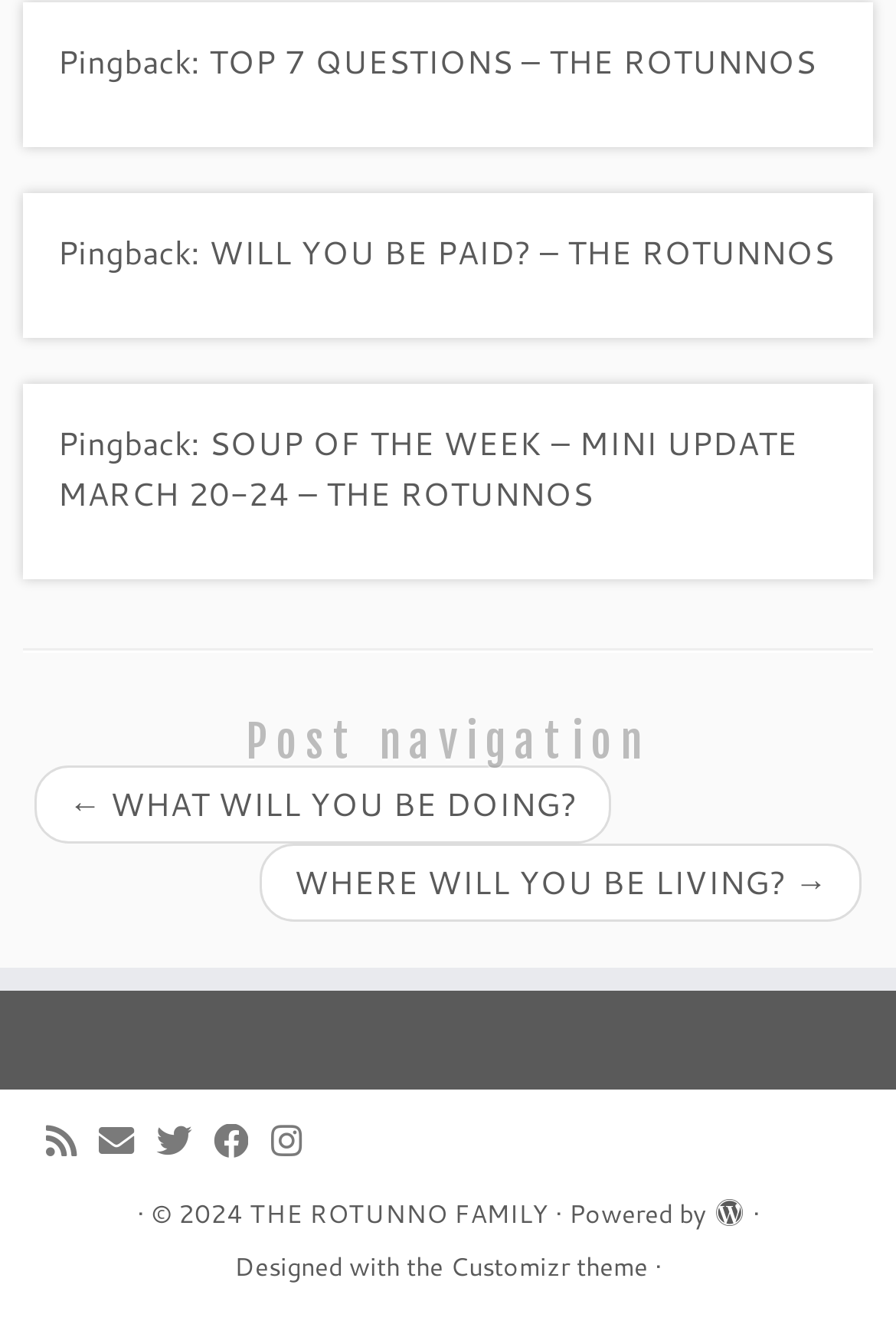Please identify the bounding box coordinates of the element on the webpage that should be clicked to follow this instruction: "Click on the link to view the post 'SOUP OF THE WEEK – MINI UPDATE MARCH 20-24 – THE ROTUNNOS'". The bounding box coordinates should be given as four float numbers between 0 and 1, formatted as [left, top, right, bottom].

[0.064, 0.318, 0.89, 0.391]